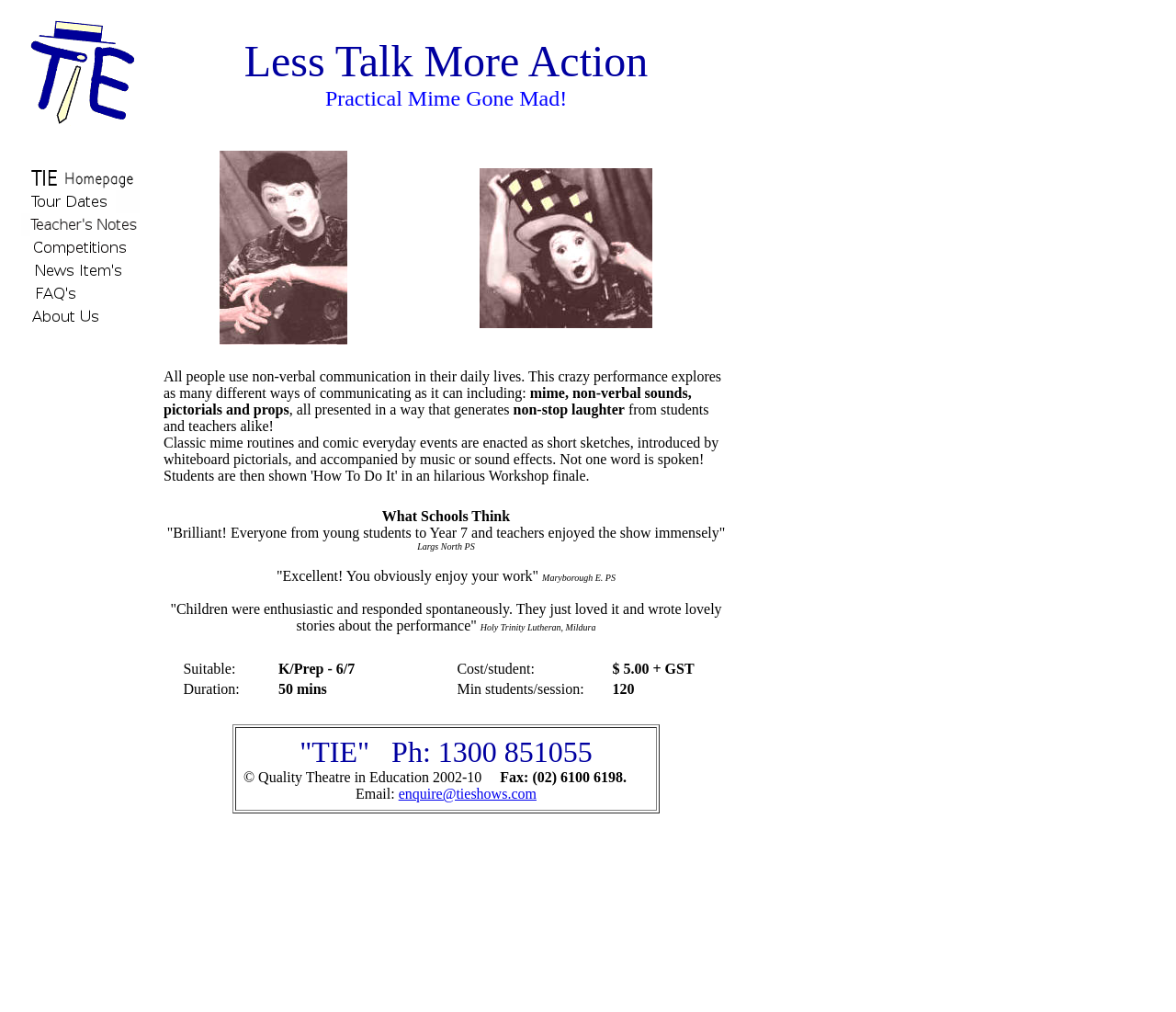Answer in one word or a short phrase: 
What is the email address to contact for enquiries?

enquire@tieshows.com